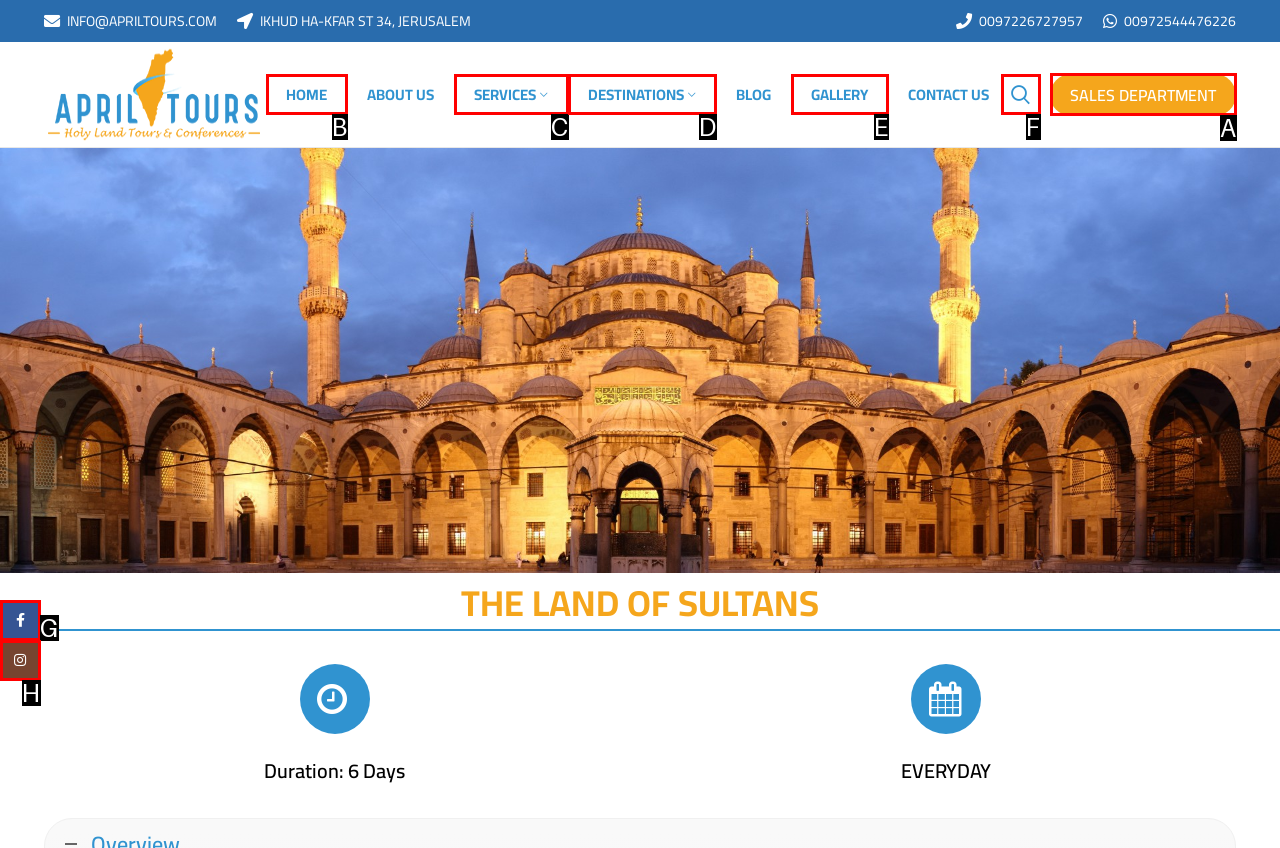Given the description: DESTINATIONS, select the HTML element that best matches it. Reply with the letter of your chosen option.

D